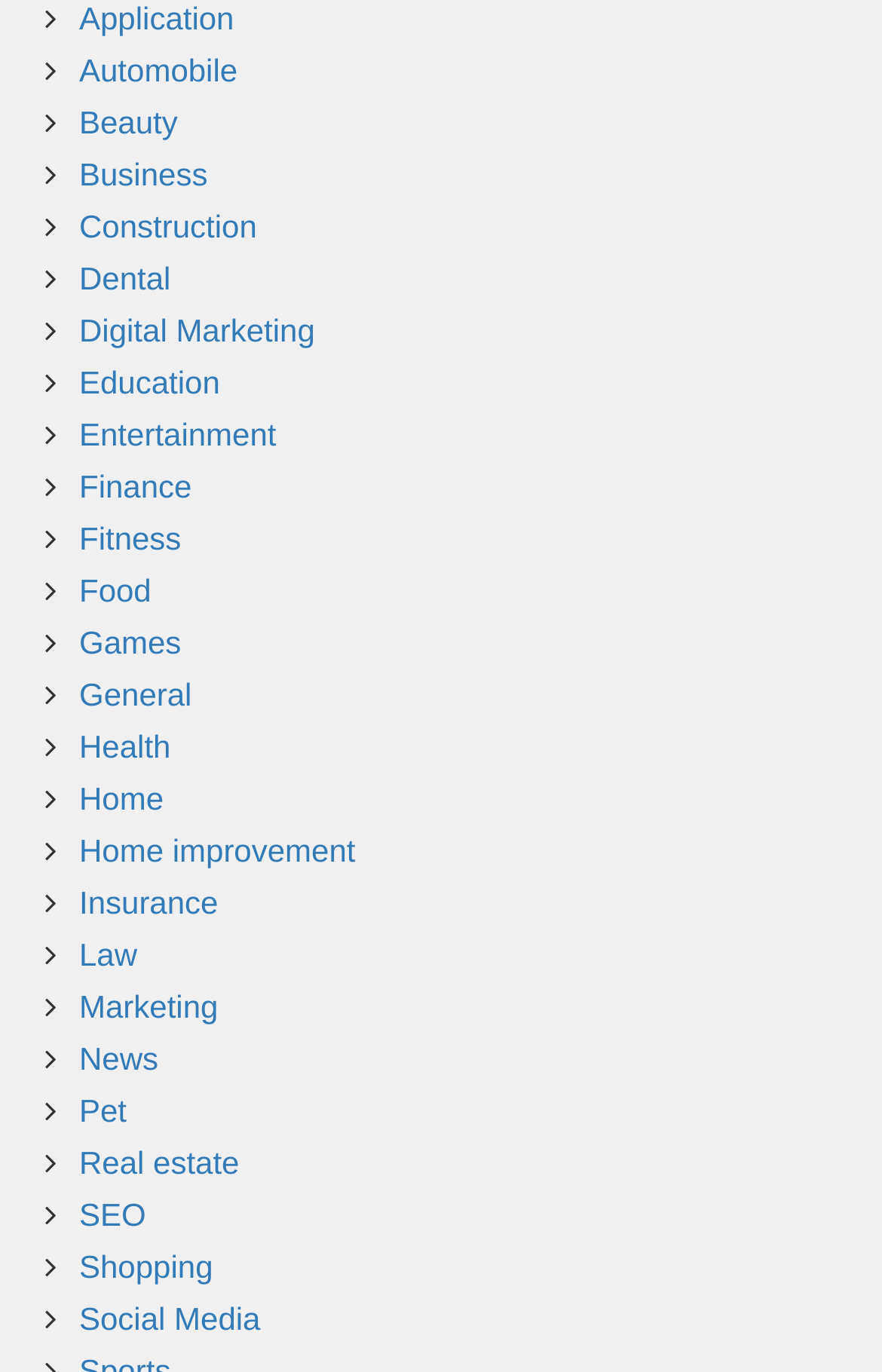Locate the bounding box coordinates of the region to be clicked to comply with the following instruction: "Learn about Social Media". The coordinates must be four float numbers between 0 and 1, in the form [left, top, right, bottom].

[0.09, 0.948, 0.295, 0.974]